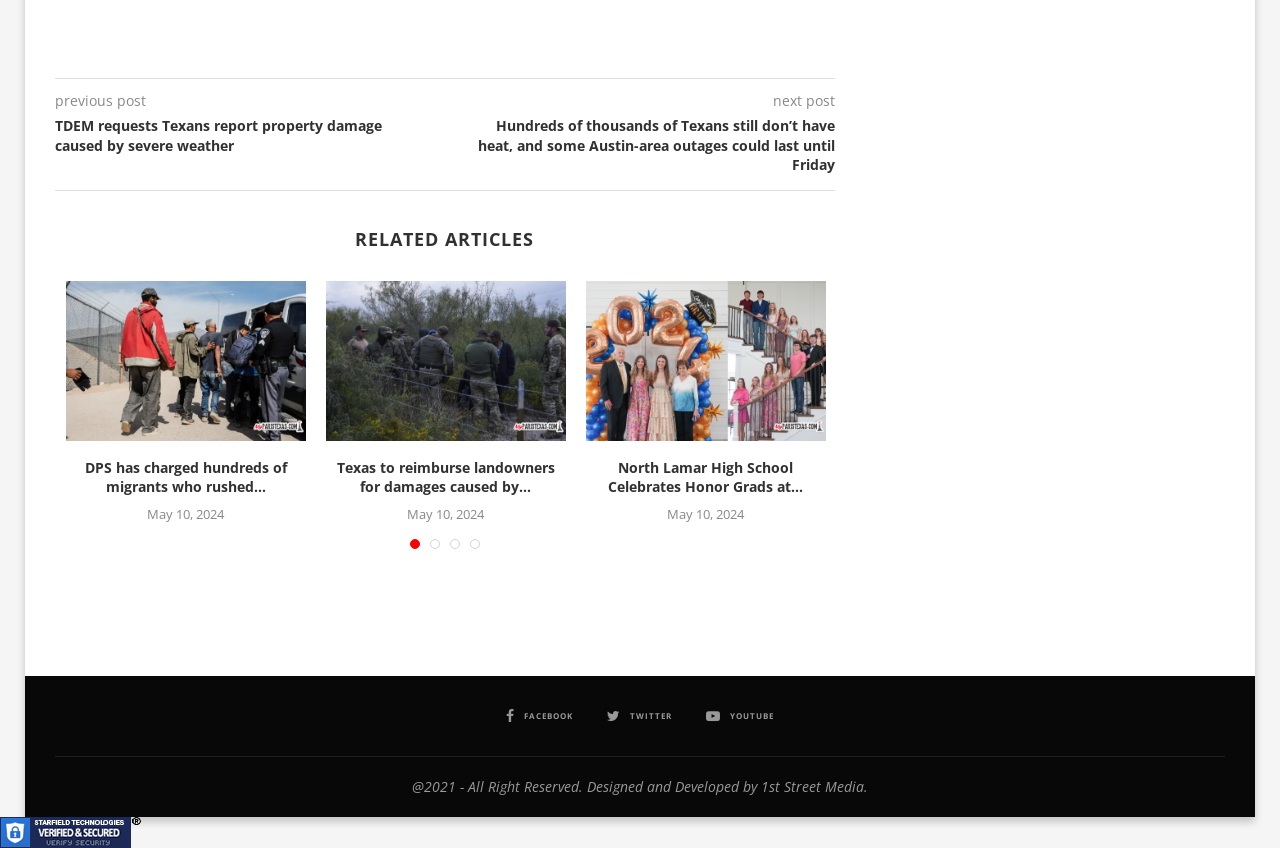Could you determine the bounding box coordinates of the clickable element to complete the instruction: "Check the date of the article about North Lamar High School Celebrates Honor Grads at Annual Breakfast Event"? Provide the coordinates as four float numbers between 0 and 1, i.e., [left, top, right, bottom].

[0.521, 0.595, 0.582, 0.617]